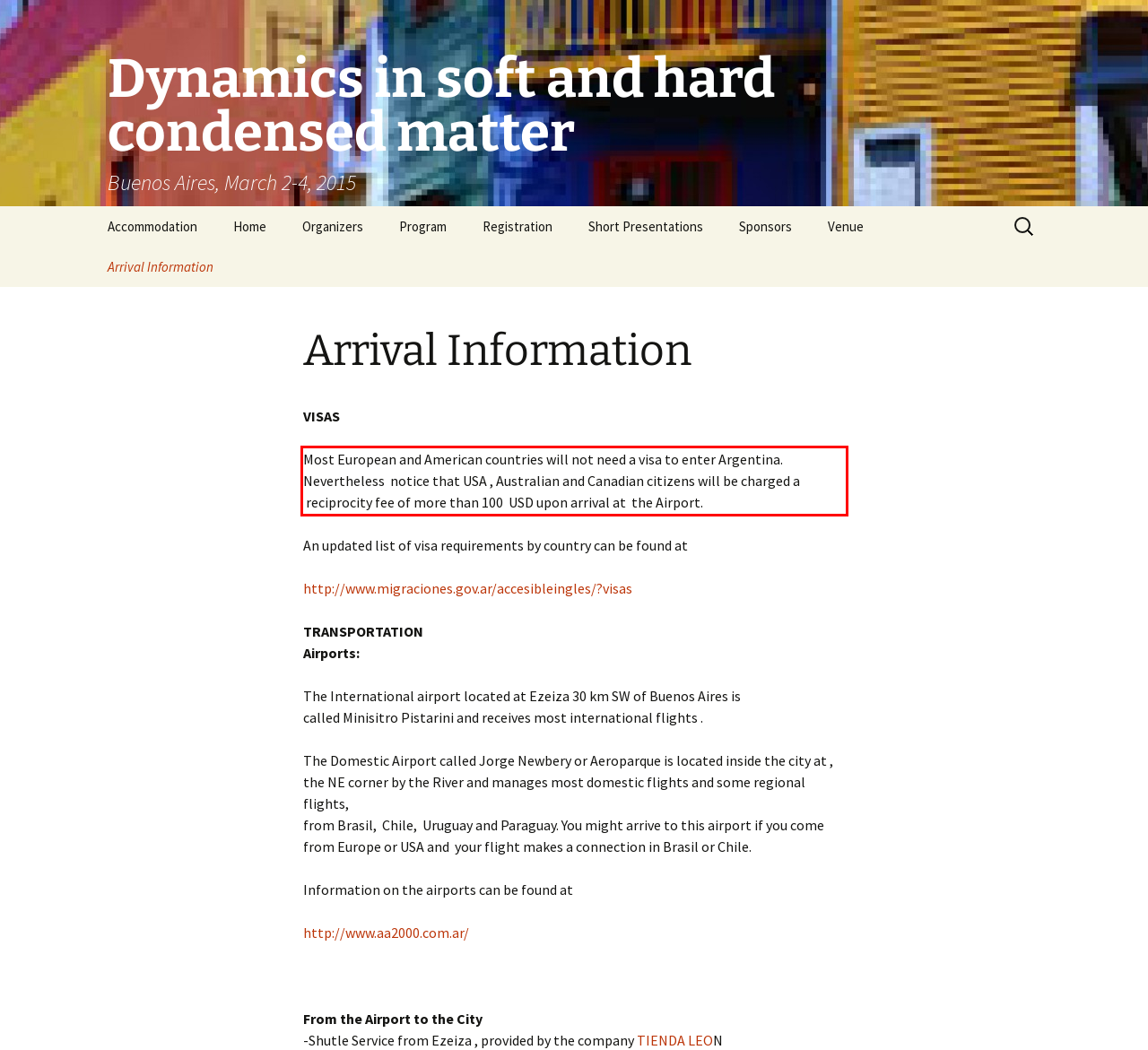Examine the webpage screenshot and use OCR to obtain the text inside the red bounding box.

Most European and American countries will not need a visa to enter Argentina. Nevertheless notice that USA , Australian and Canadian citizens will be charged a reciprocity fee of more than 100 USD upon arrival at the Airport.